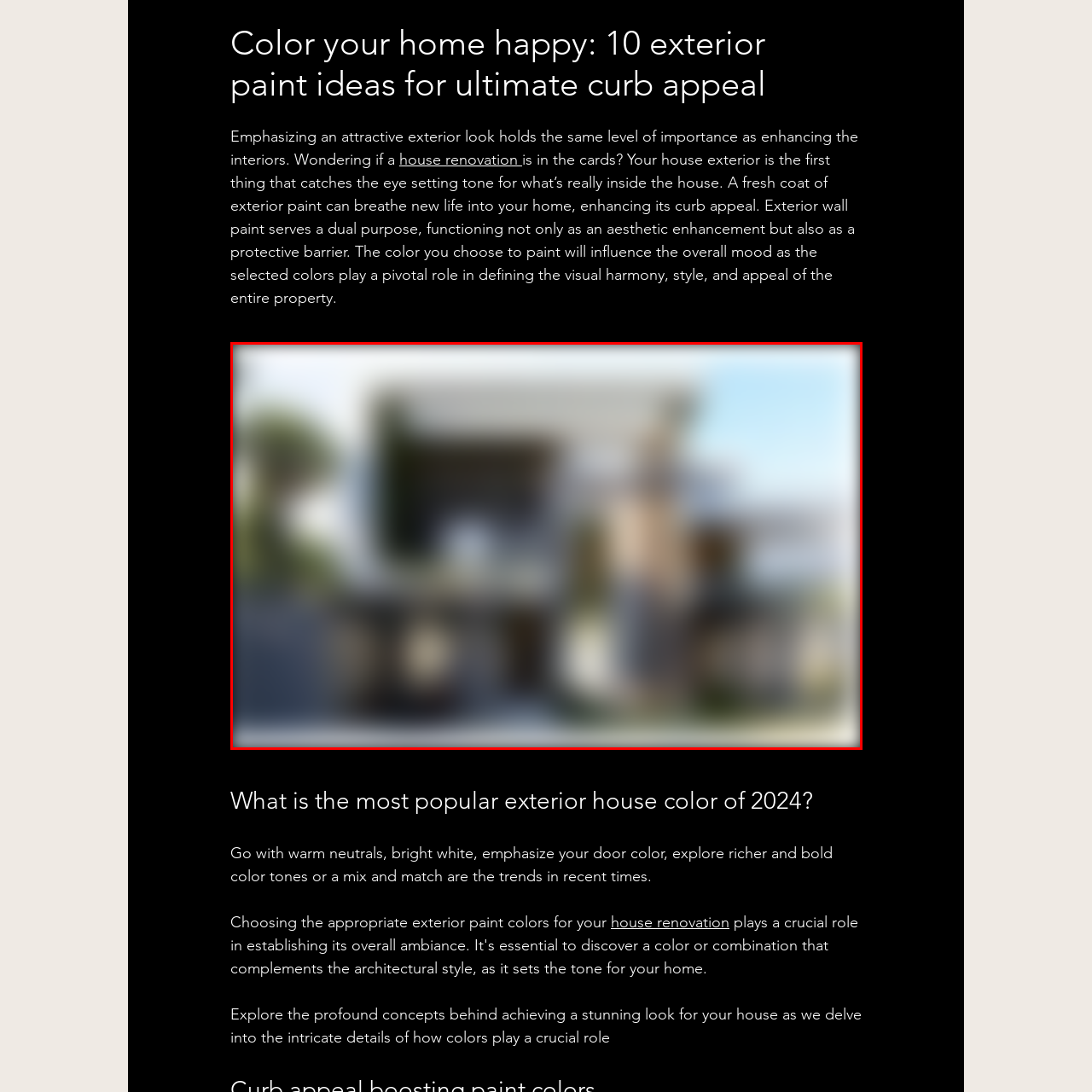What is the purpose of the lush green plants?  
Analyze the image surrounded by the red box and deliver a detailed answer based on the visual elements depicted in the image.

Flanking the side of the house are lush green plants, providing a refreshing contrast to the darker hues of the structure, which adds to the overall curb appeal of the house.